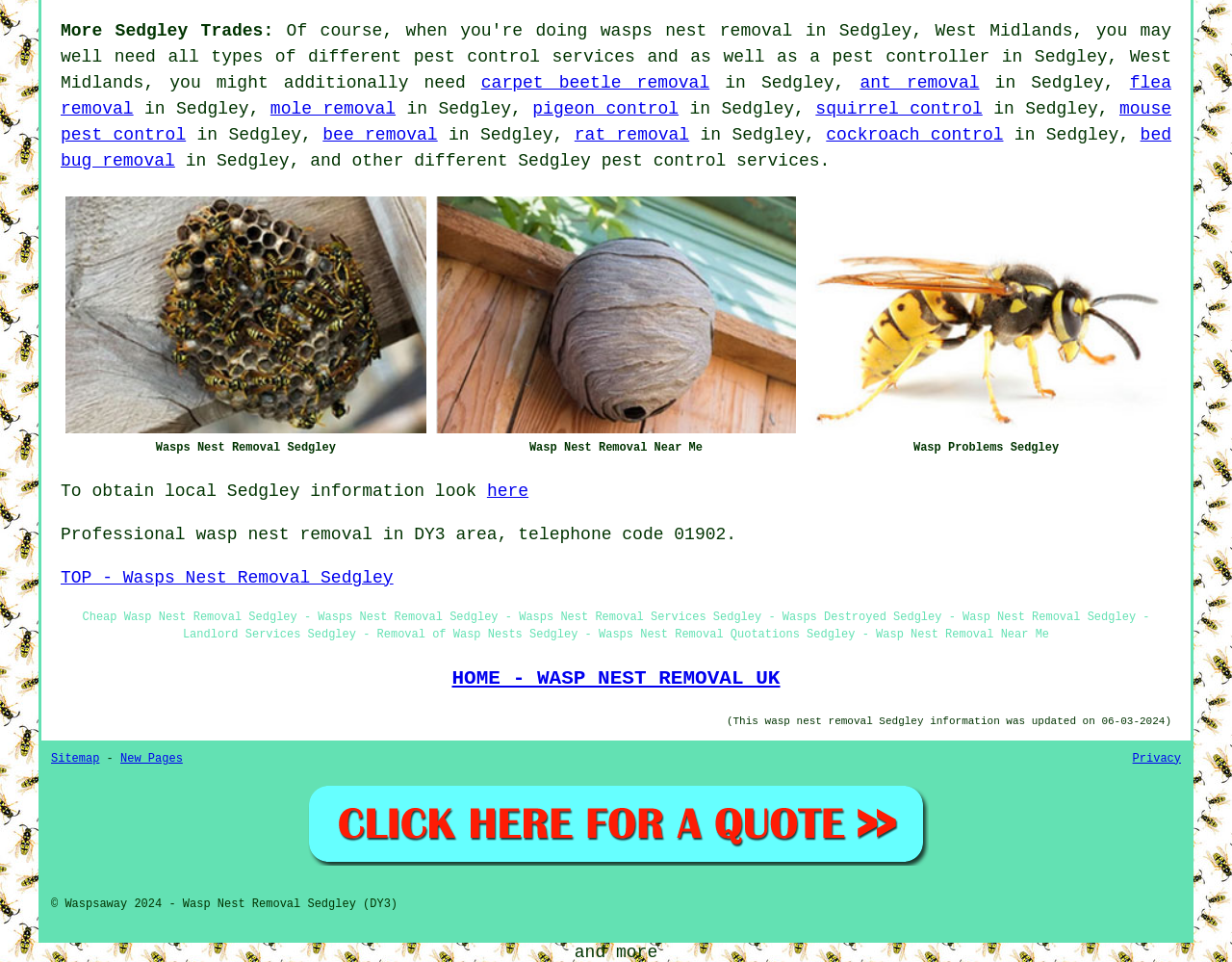Determine the bounding box for the HTML element described here: "Sitemap". The coordinates should be given as [left, top, right, bottom] with each number being a float between 0 and 1.

[0.041, 0.782, 0.081, 0.796]